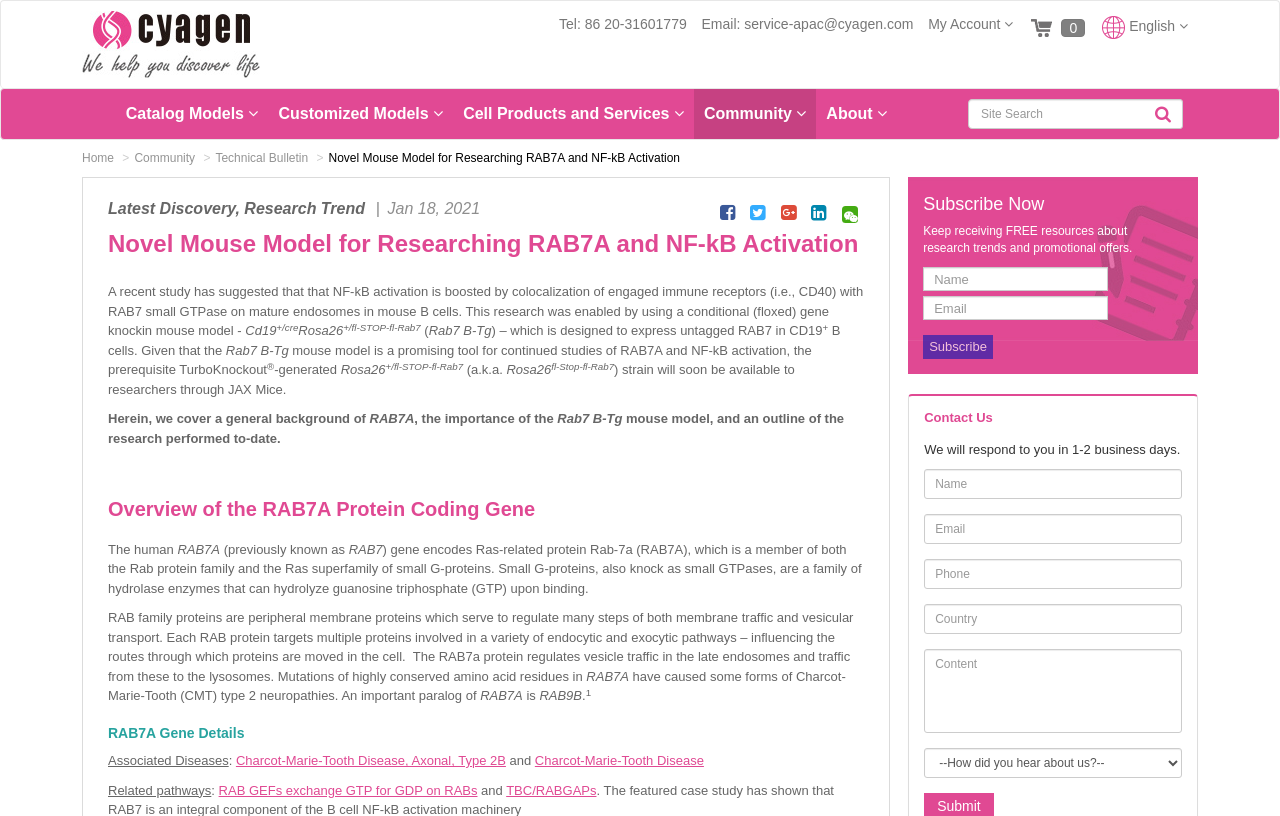Generate the text content of the main headline of the webpage.

Novel Mouse Model for Researching RAB7A and NF-kB Activation